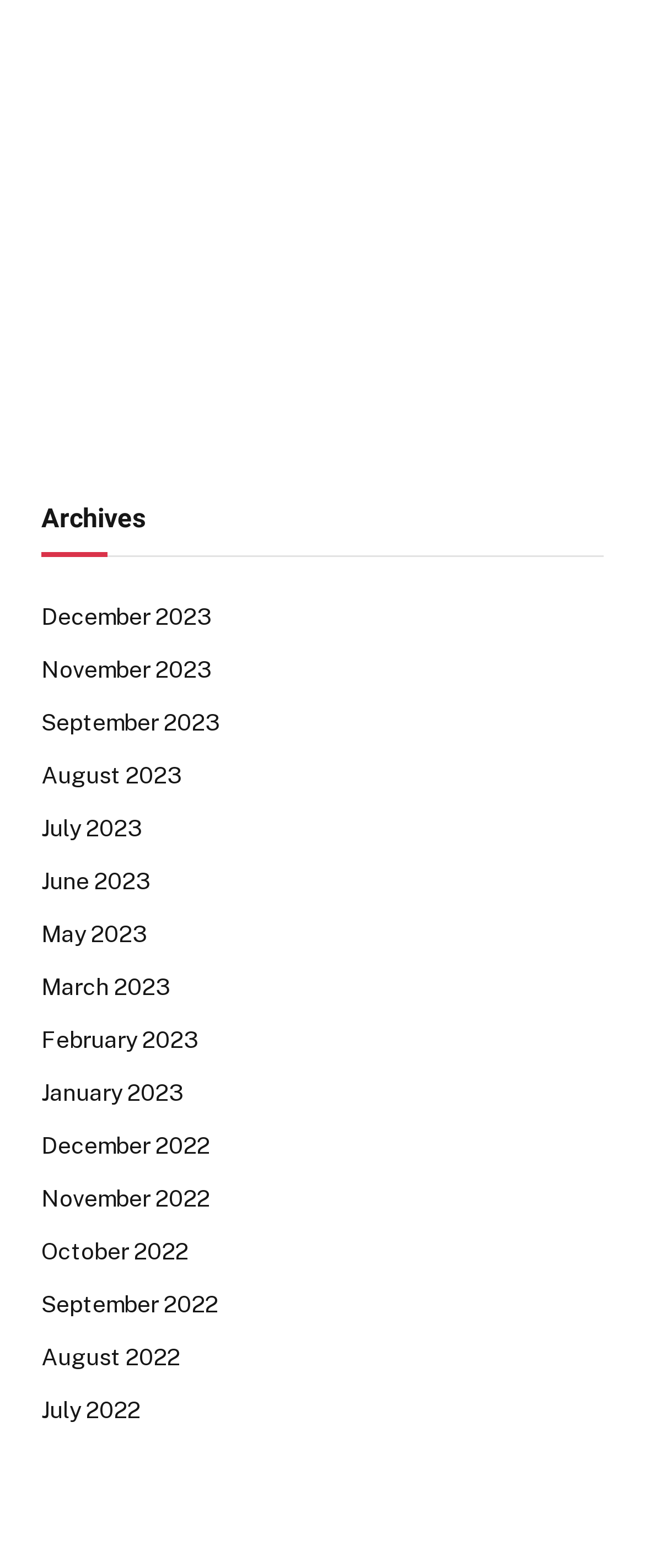Identify the bounding box coordinates of the region that should be clicked to execute the following instruction: "go to November 2023 page".

[0.064, 0.416, 0.328, 0.439]